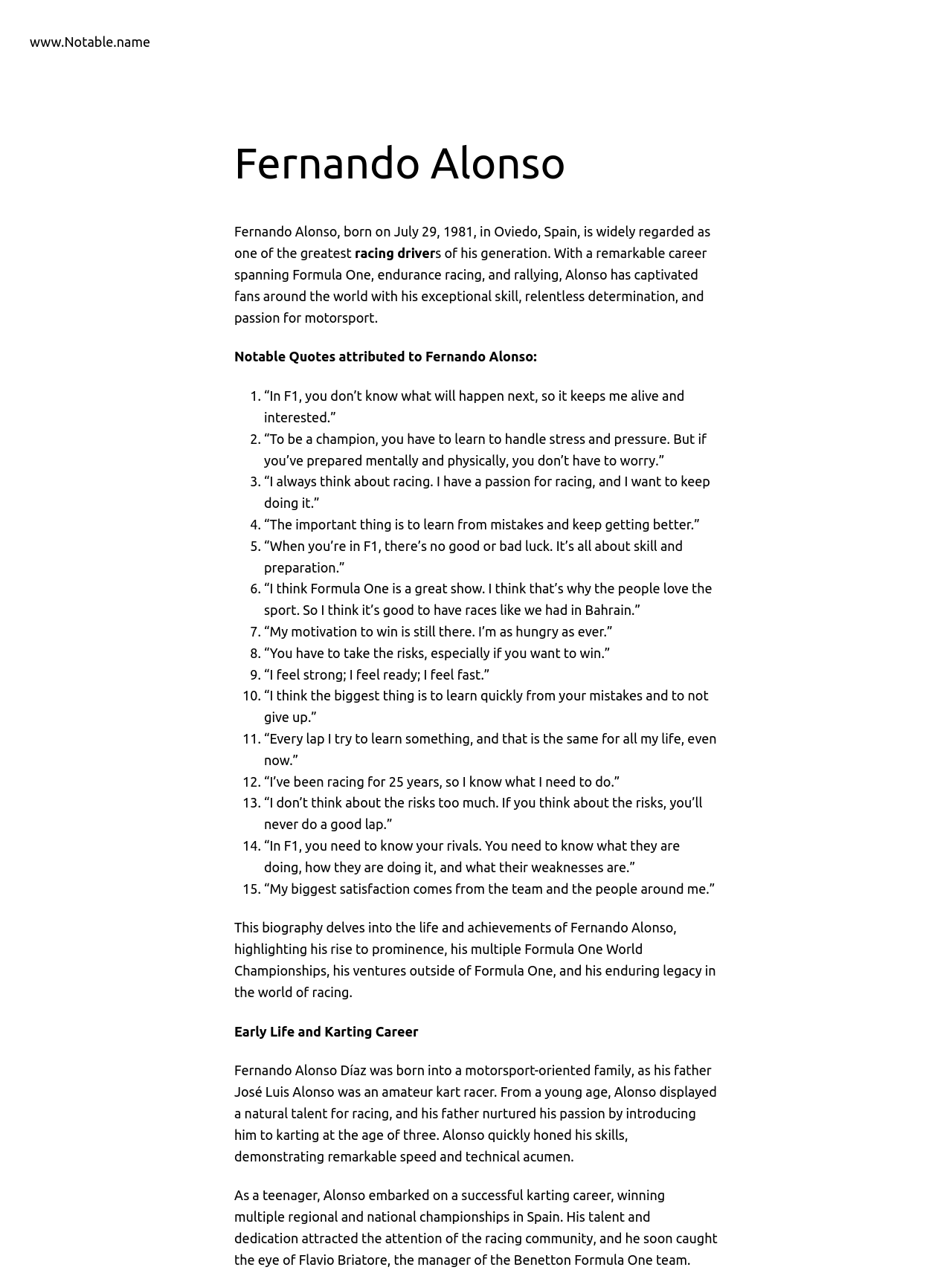How many Formula One World Championships has Fernando Alonso won?
Use the image to give a comprehensive and detailed response to the question.

The answer can be found in the StaticText element that describes Fernando Alonso's biography, which states 'This biography delves into the life and achievements of Fernando Alonso, highlighting his rise to prominence, his multiple Formula One World Championships, his ventures outside of Formula One, and his enduring legacy in the world of racing.'